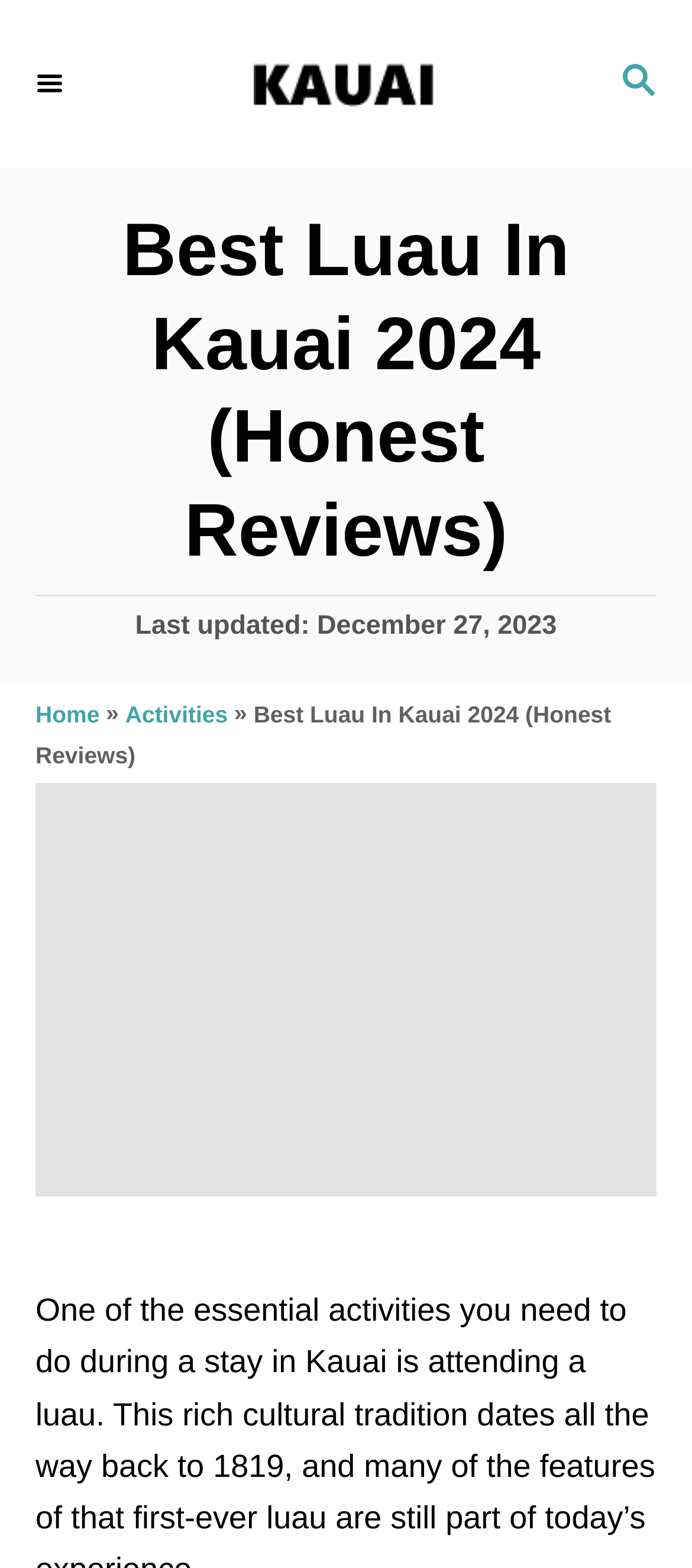Using the details in the image, give a detailed response to the question below:
What is the topic of the current page?

I inferred the answer by looking at the heading element with the text 'Best Luau In Kauai 2024 (Honest Reviews)', which suggests that the topic of the current page is about the best luau in Kauai.